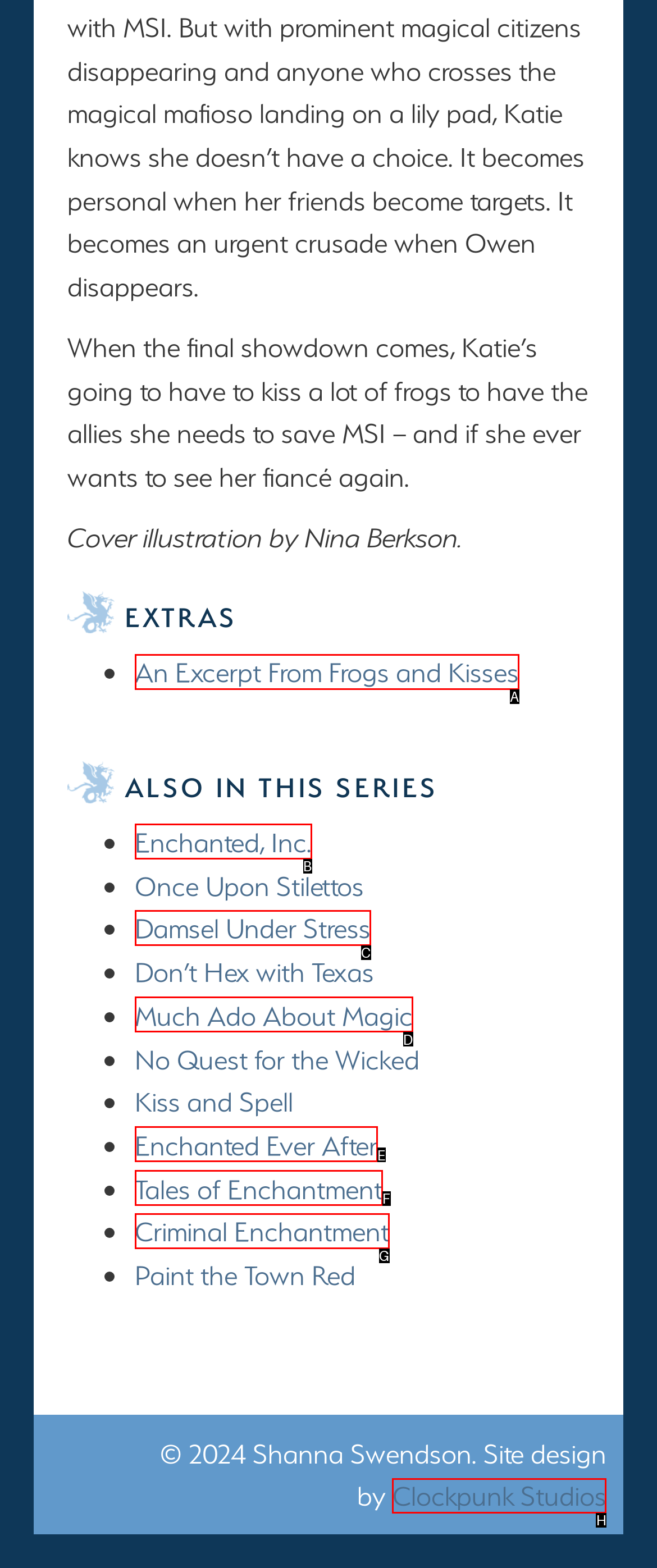Determine the appropriate lettered choice for the task: Visit Clockpunk Studios. Reply with the correct letter.

H